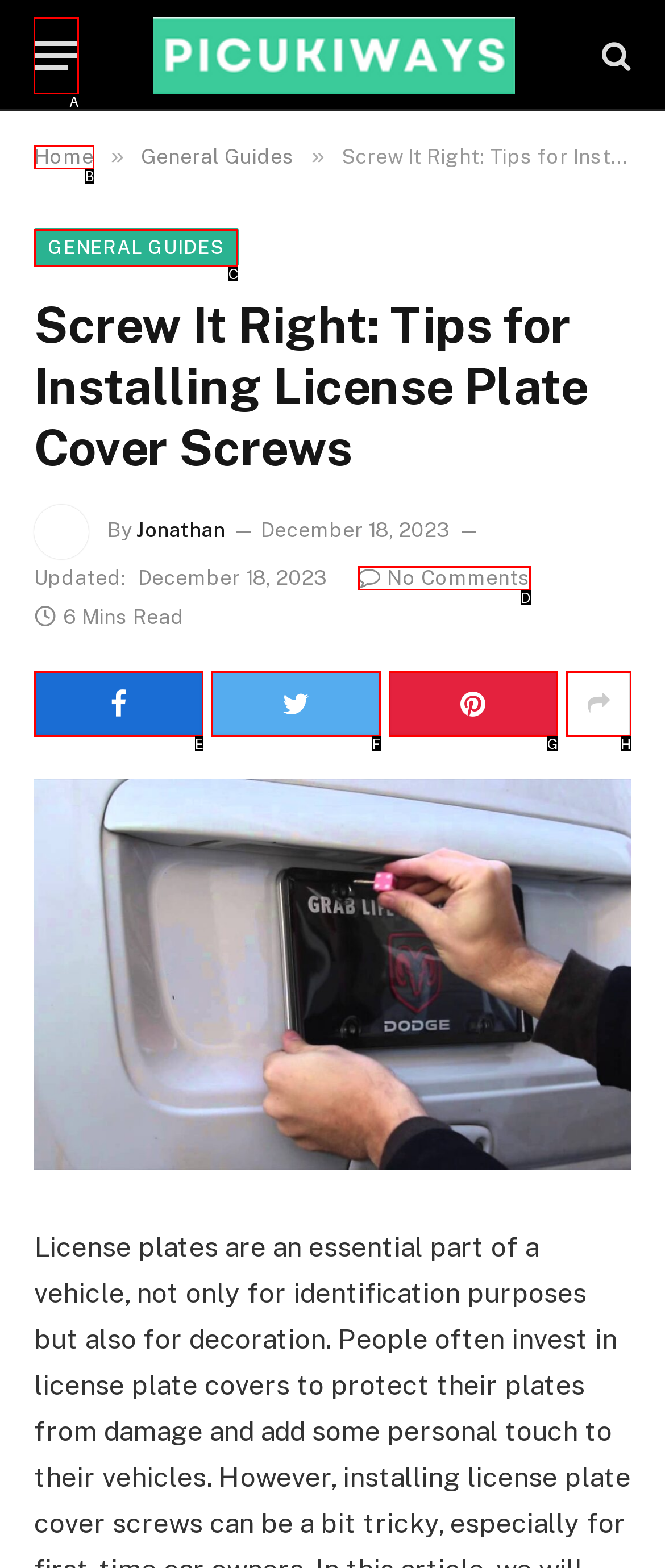Tell me the letter of the UI element to click in order to accomplish the following task: Click the menu button
Answer with the letter of the chosen option from the given choices directly.

A